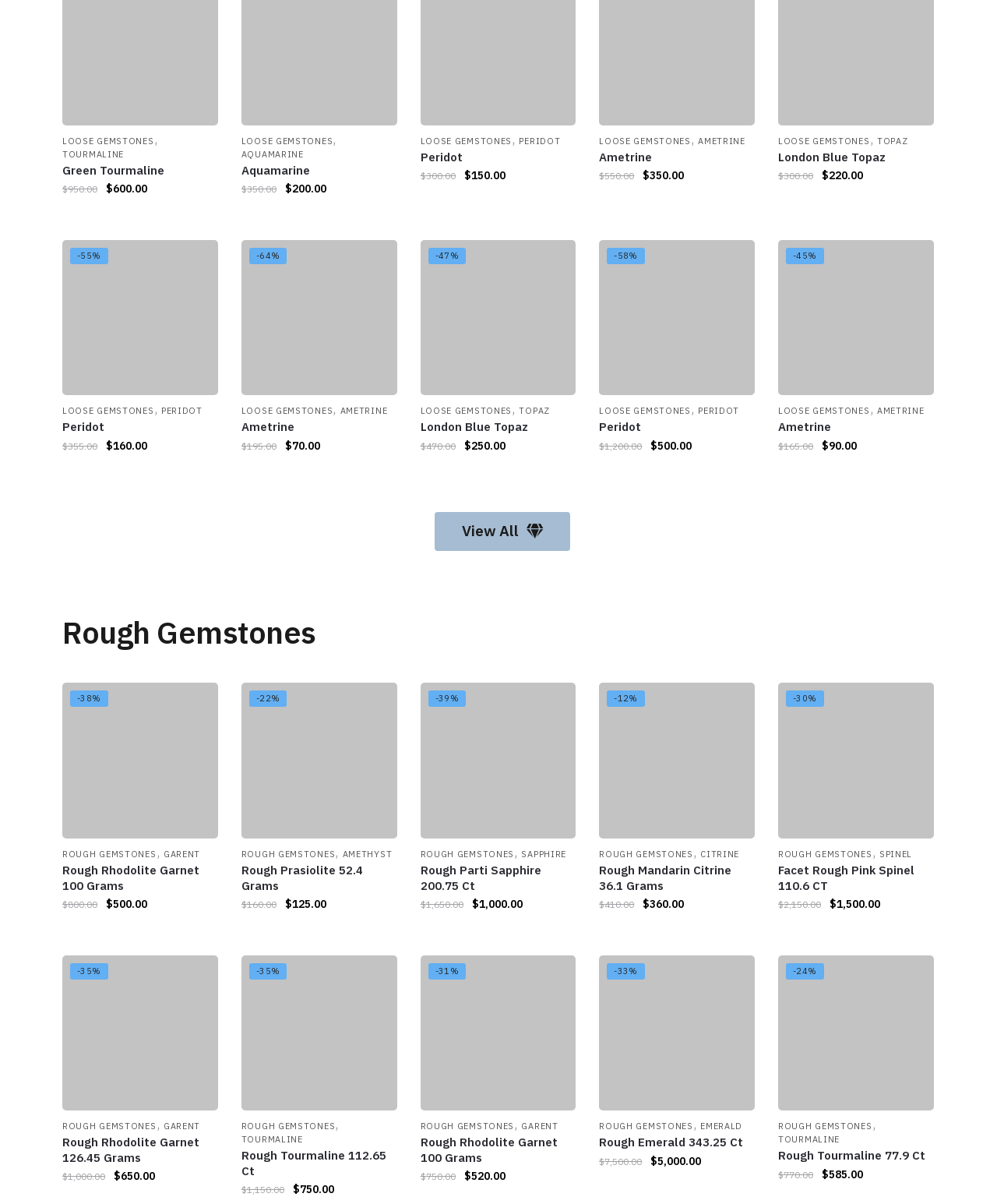Please identify the bounding box coordinates of the region to click in order to complete the given instruction: "Call 07 5646 3848". The coordinates should be four float numbers between 0 and 1, i.e., [left, top, right, bottom].

None